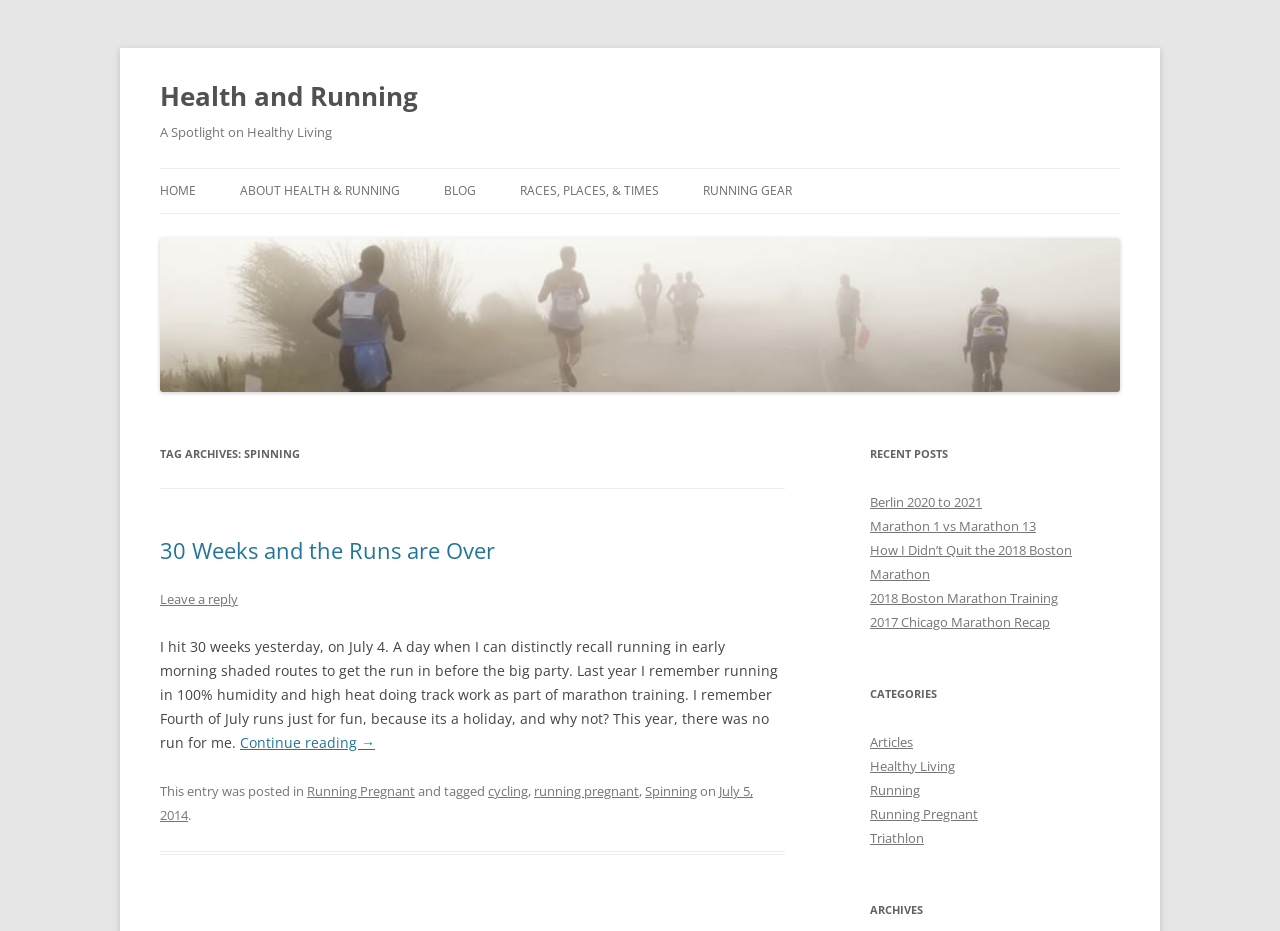Please locate the bounding box coordinates of the element that should be clicked to achieve the given instruction: "Check the 'RECENT POSTS' section".

[0.68, 0.475, 0.875, 0.5]